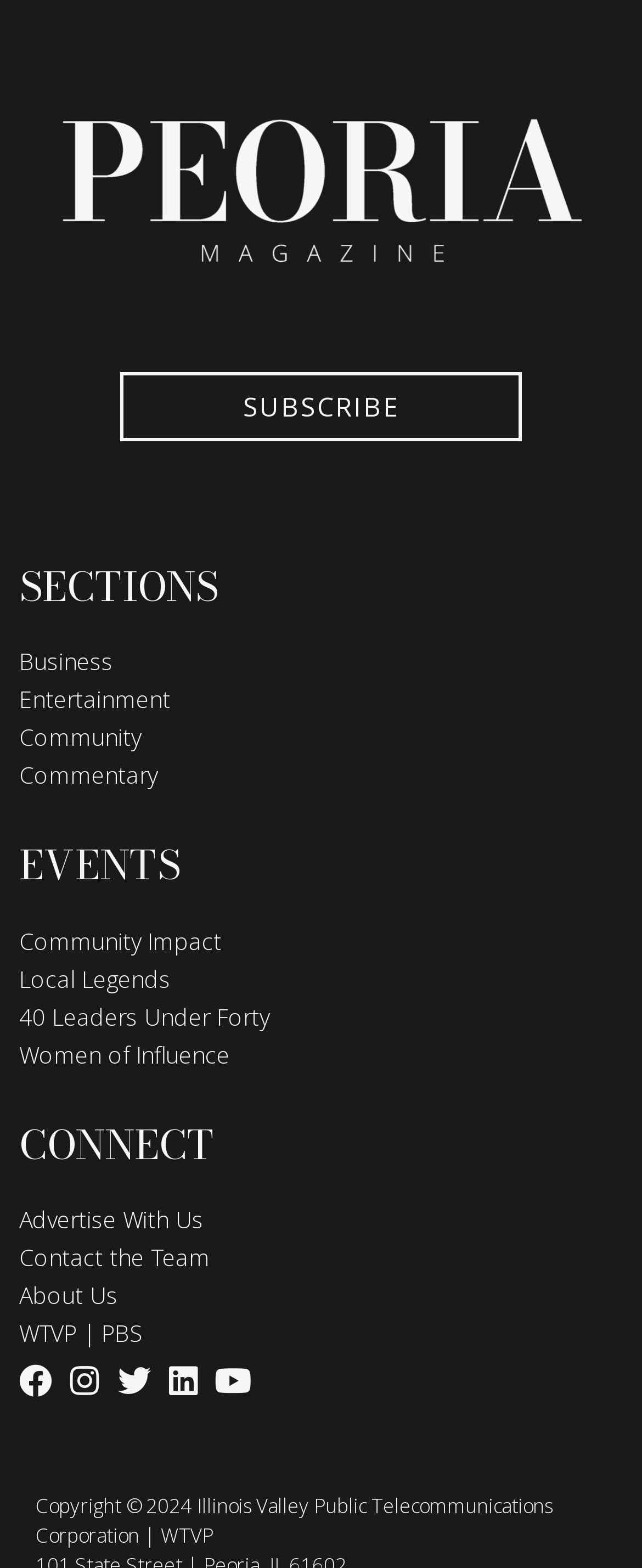Answer the question in a single word or phrase:
What is the name of the corporation mentioned at the bottom of the page?

Illinois Valley Public Telecommunications Corporation